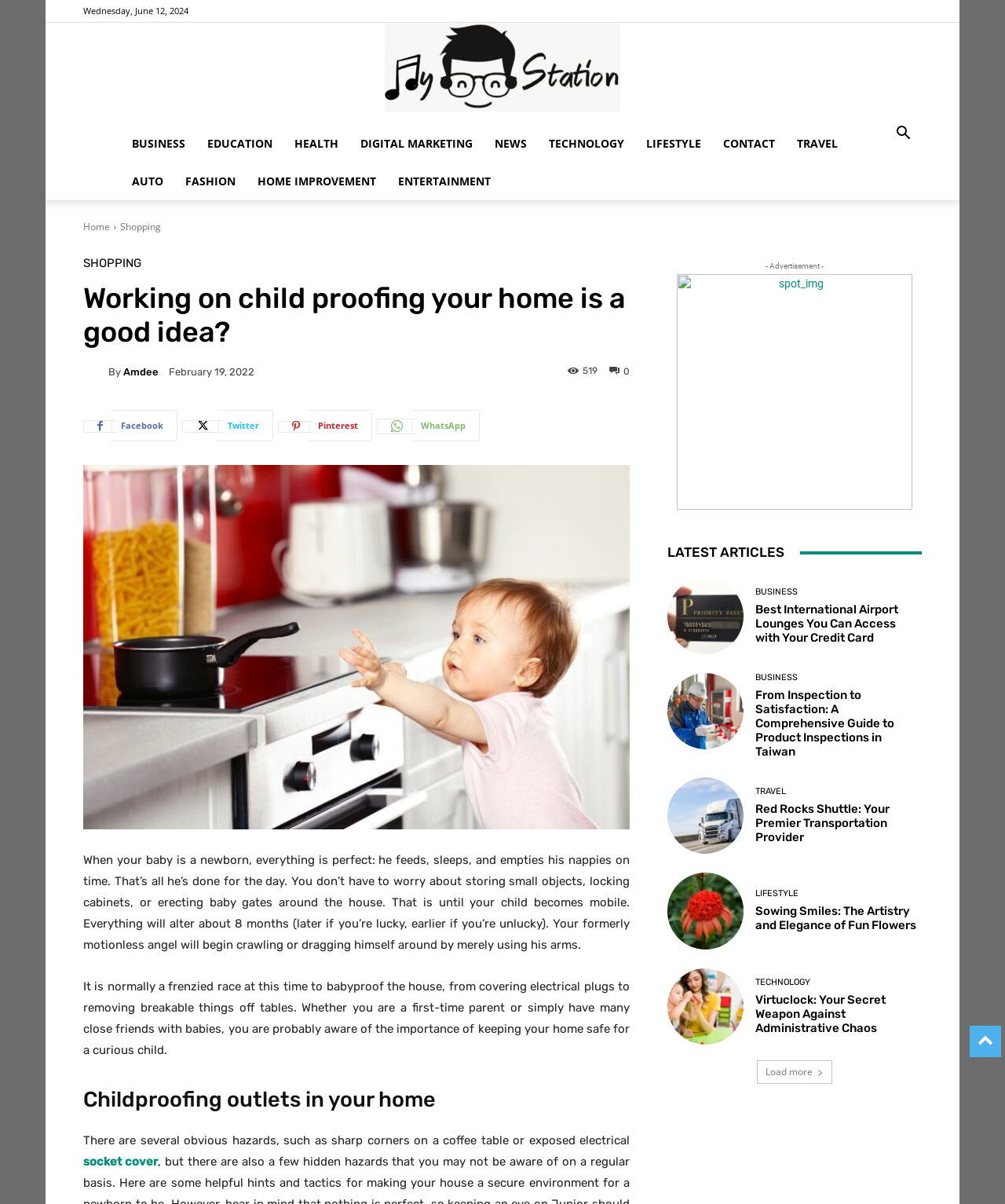Please reply with a single word or brief phrase to the question: 
How many social media links are there?

4